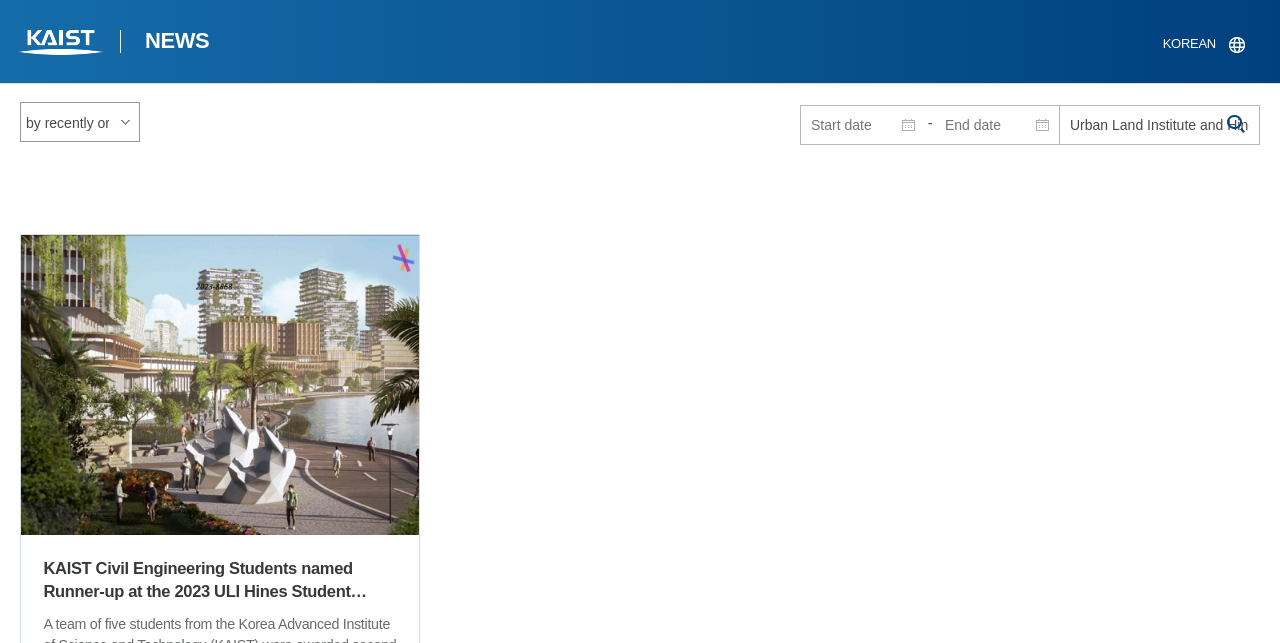Articulate a complete and detailed caption of the webpage elements.

The webpage is titled "KAIST NEWS CENTER" and has a prominent heading "KAIST" at the top left corner. Next to it is a link labeled "NEWS". 

Below the heading, there is a search bar that takes up most of the width of the page. The search bar consists of several elements, including two text boxes for inputting start and end dates, a keyword input field, and a search button labeled "검색". The keyword input field has a default text "Urban Land Institute and Hines". 

To the right of the search bar, there is a link labeled "KOREAN". 

On the left side of the page, there is a combo box labeled "검색조건" with a dropdown menu. Below the combo box, there is a large image that takes up most of the height of the page, with a caption "KAIST Civil Engineering Students named Runner-up at the 2023 ULI Hines Student Competition - Asia Pacific 이미지".